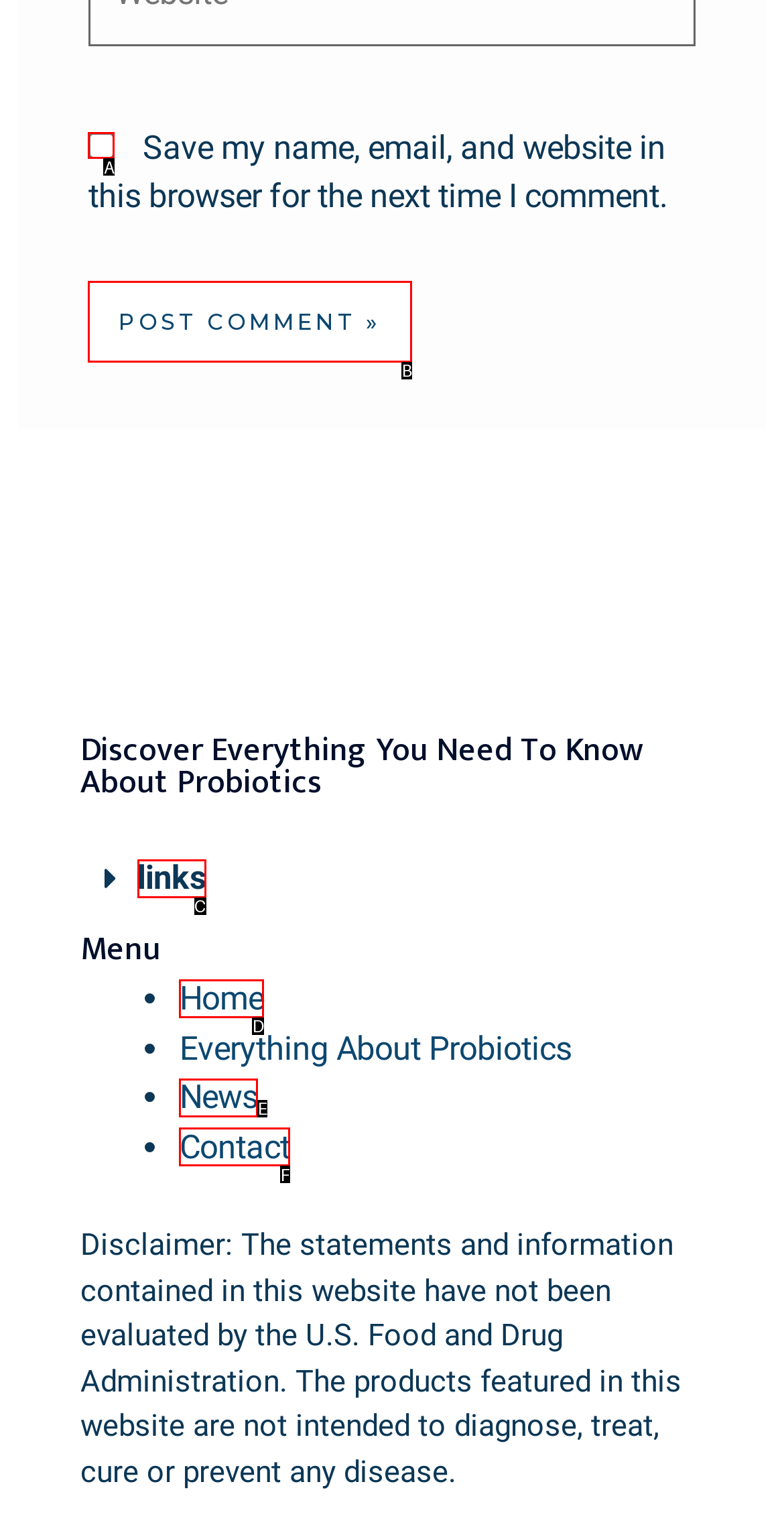From the description: name="submit" value="Post Comment »", identify the option that best matches and reply with the letter of that option directly.

B